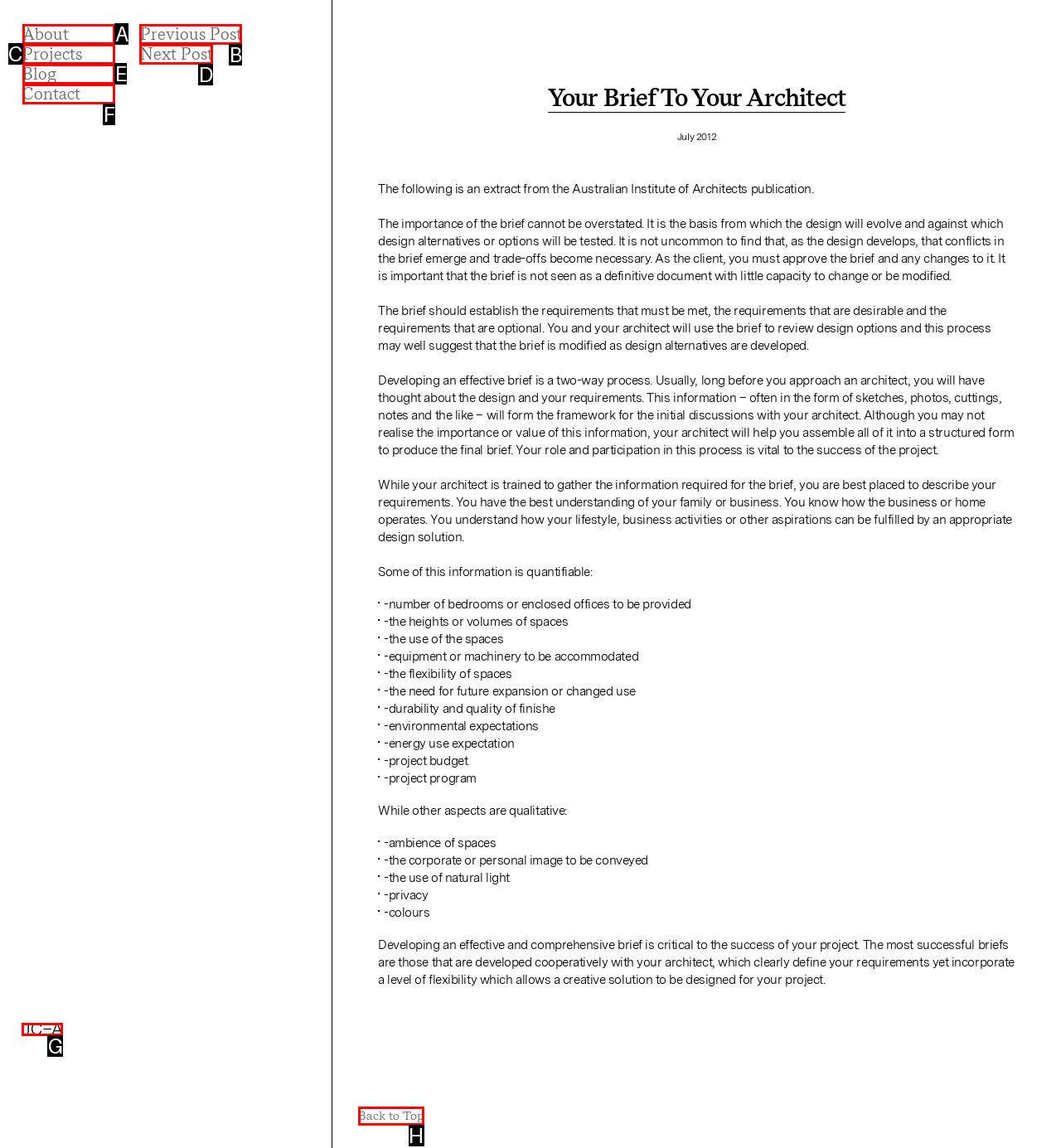Select the letter of the element you need to click to complete this task: Visit the Surface Pro 3 page
Answer using the letter from the specified choices.

None